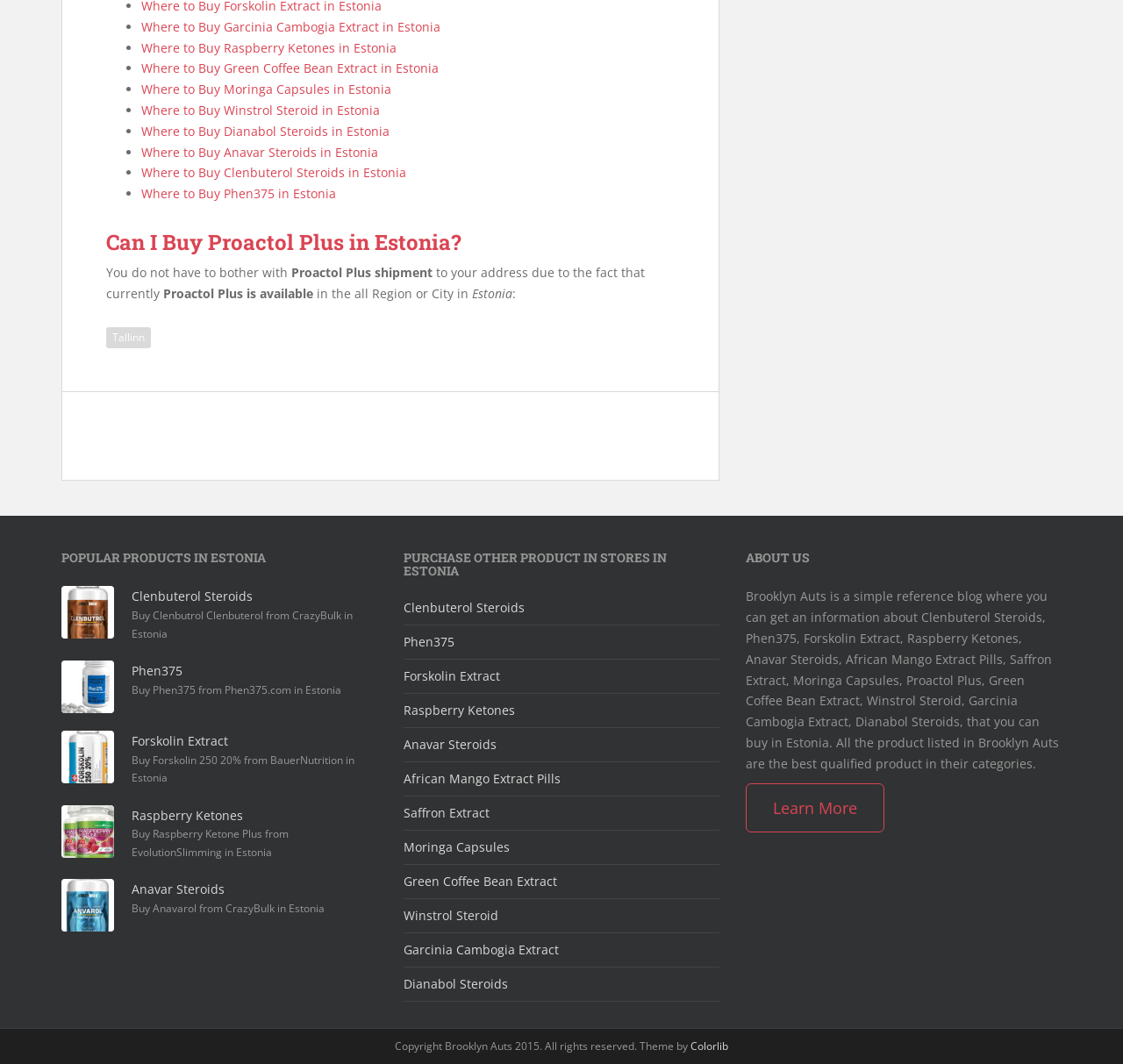Find the bounding box coordinates corresponding to the UI element with the description: "Colorlib". The coordinates should be formatted as [left, top, right, bottom], with values as floats between 0 and 1.

[0.615, 0.976, 0.648, 0.99]